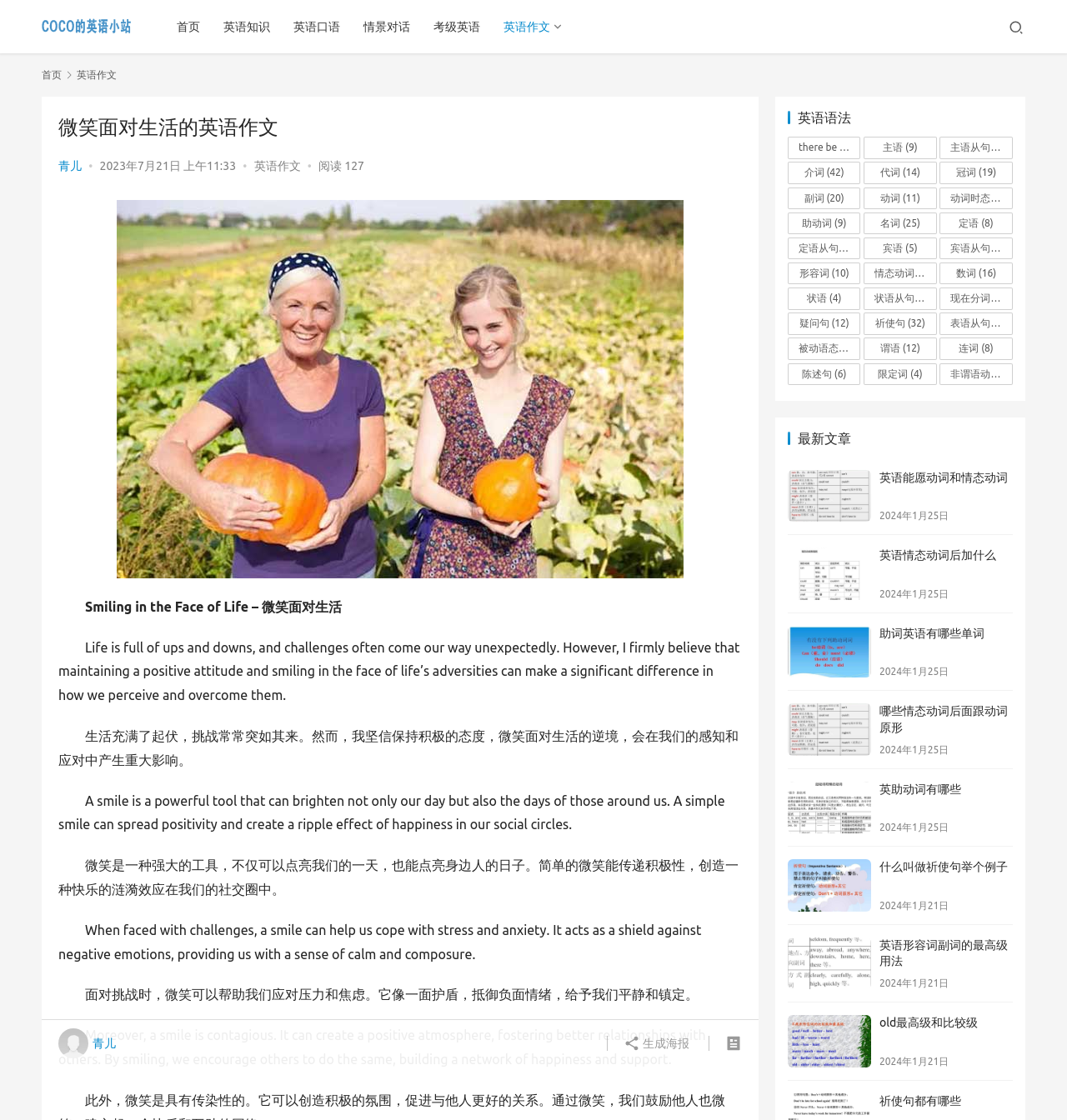Please locate the bounding box coordinates of the element that needs to be clicked to achieve the following instruction: "view the grammar topic 'there be'". The coordinates should be four float numbers between 0 and 1, i.e., [left, top, right, bottom].

[0.738, 0.122, 0.807, 0.142]